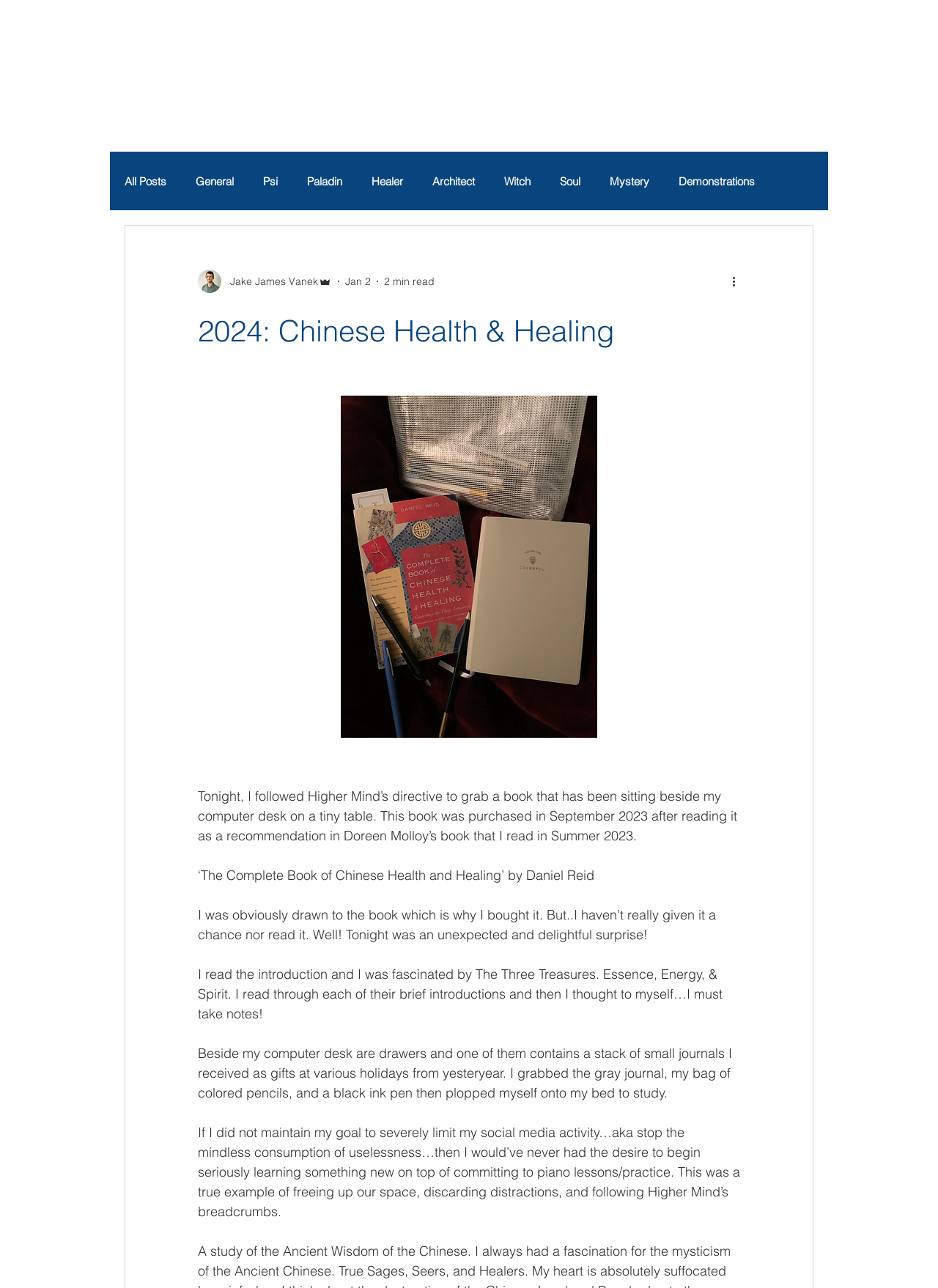What is the name of the author of the blog post?
Based on the image, please offer an in-depth response to the question.

The author's name can be found in the heading element with the text 'Jake J. Vanek' which is located at the top of the webpage, below the navigation menu.